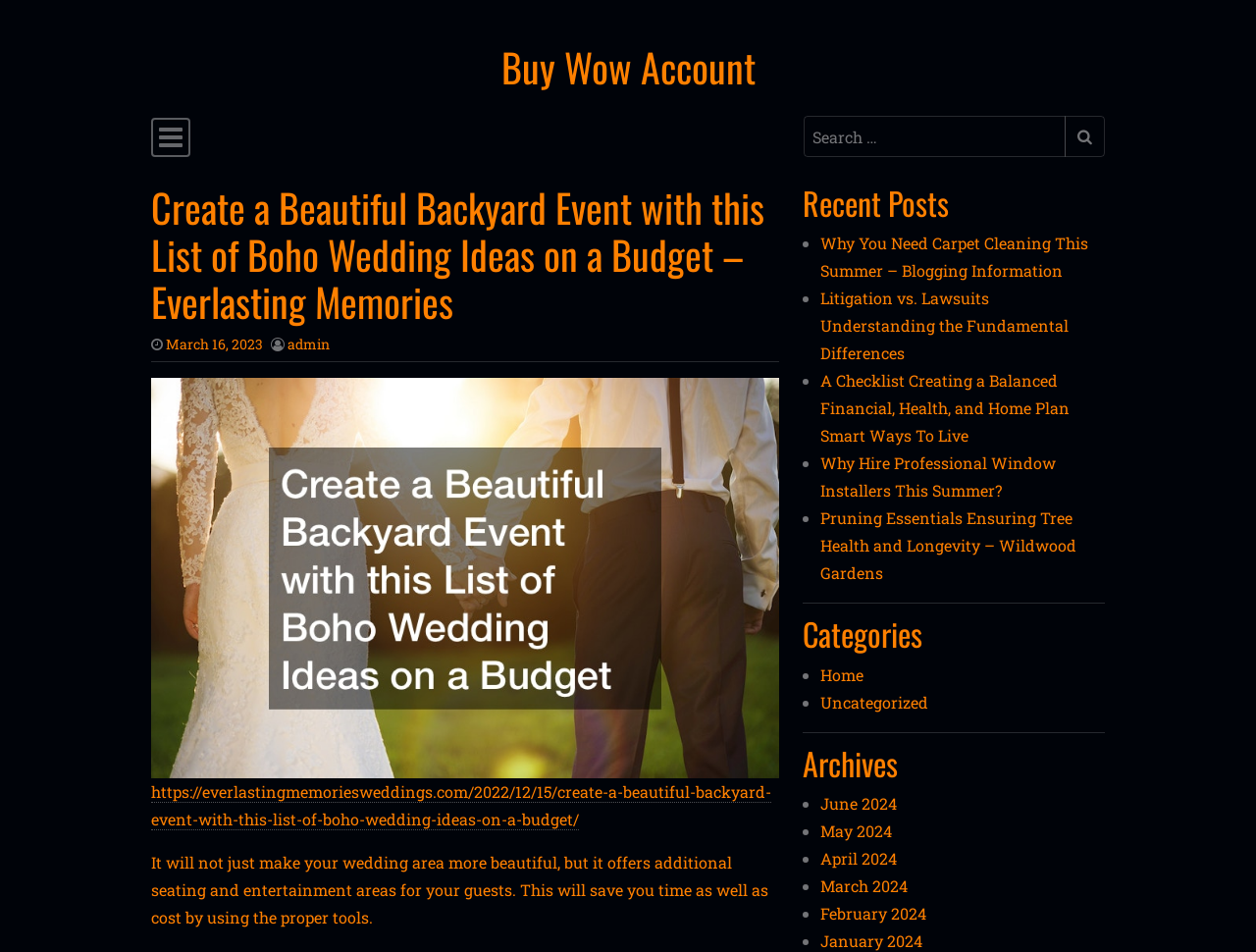Show the bounding box coordinates of the element that should be clicked to complete the task: "Go to the categories".

[0.639, 0.647, 0.88, 0.686]